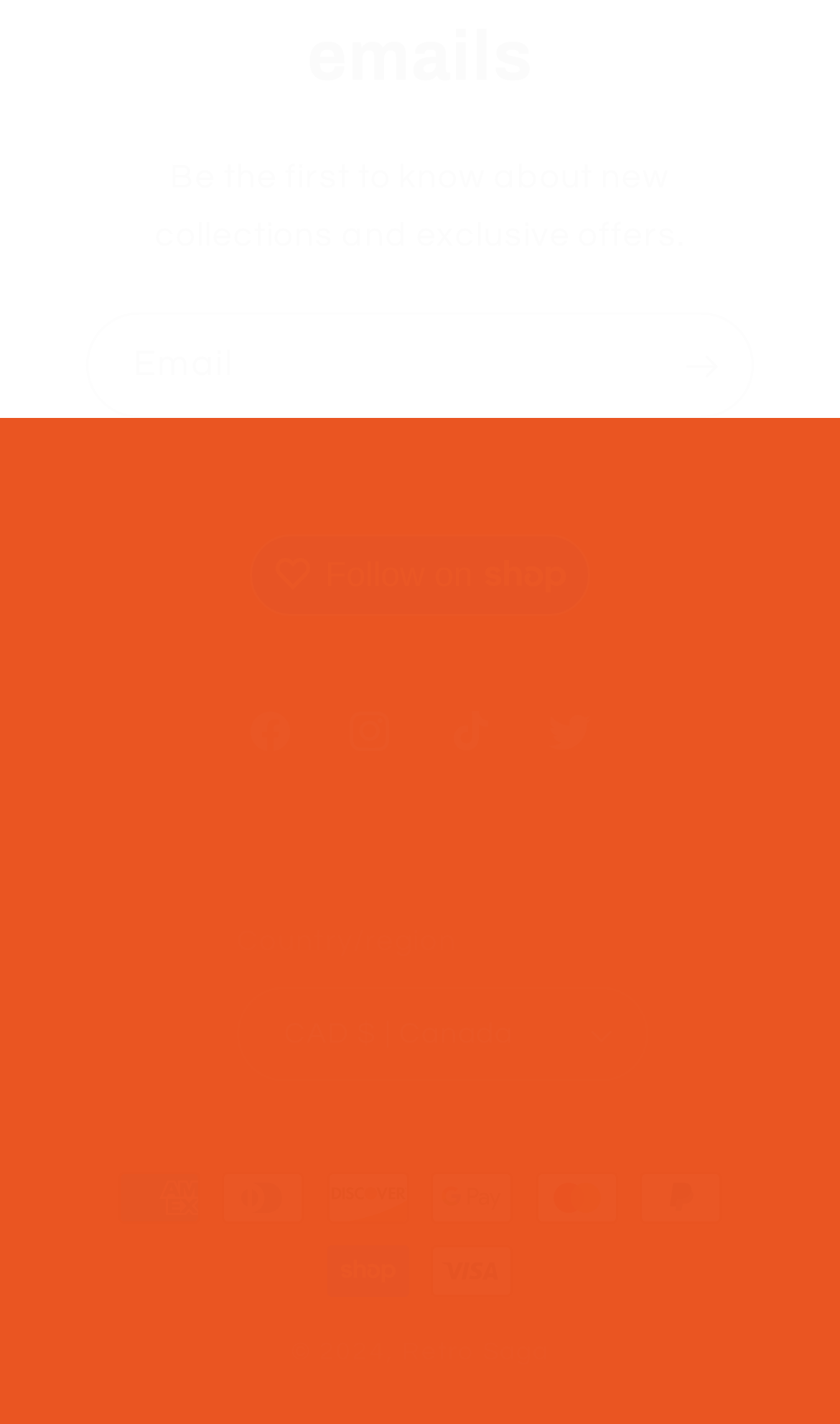Reply to the question below using a single word or brief phrase:
What social media platforms are available for following?

Facebook, Instagram, TikTok, Twitter